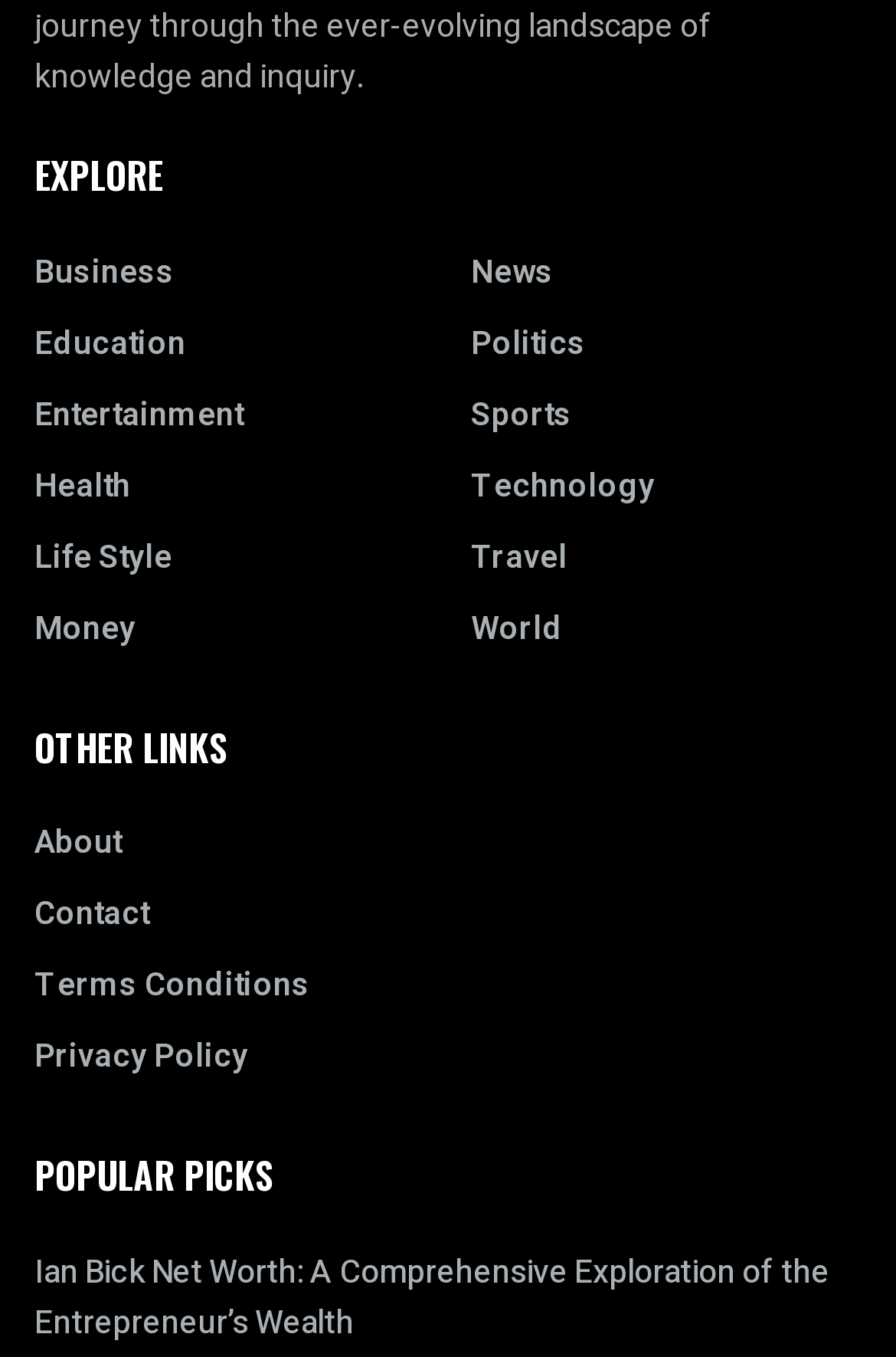Provide the bounding box coordinates for the UI element described in this sentence: "Terms Conditions". The coordinates should be four float values between 0 and 1, i.e., [left, top, right, bottom].

[0.038, 0.708, 0.346, 0.744]